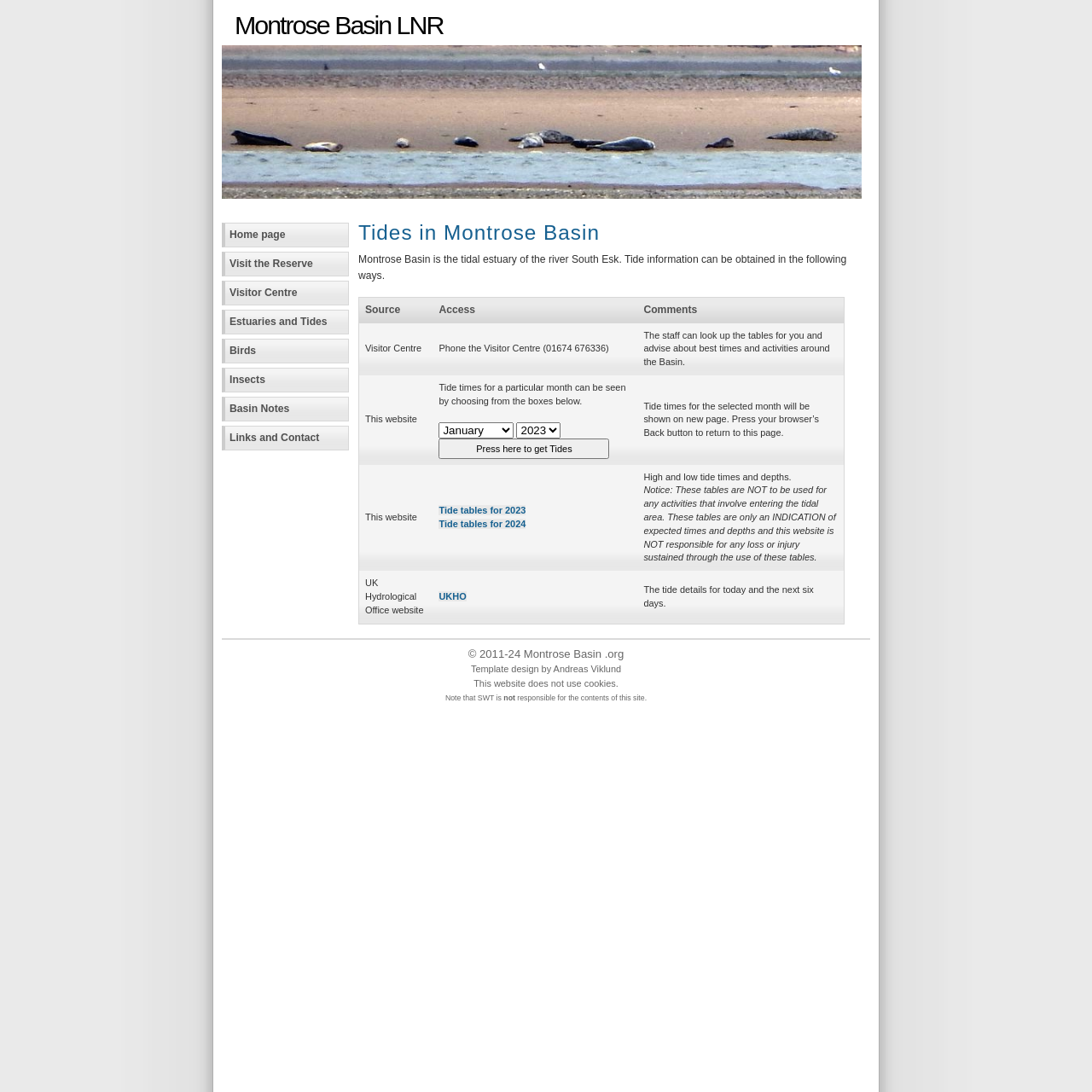Find and generate the main title of the webpage.

Montrose Basin LNR